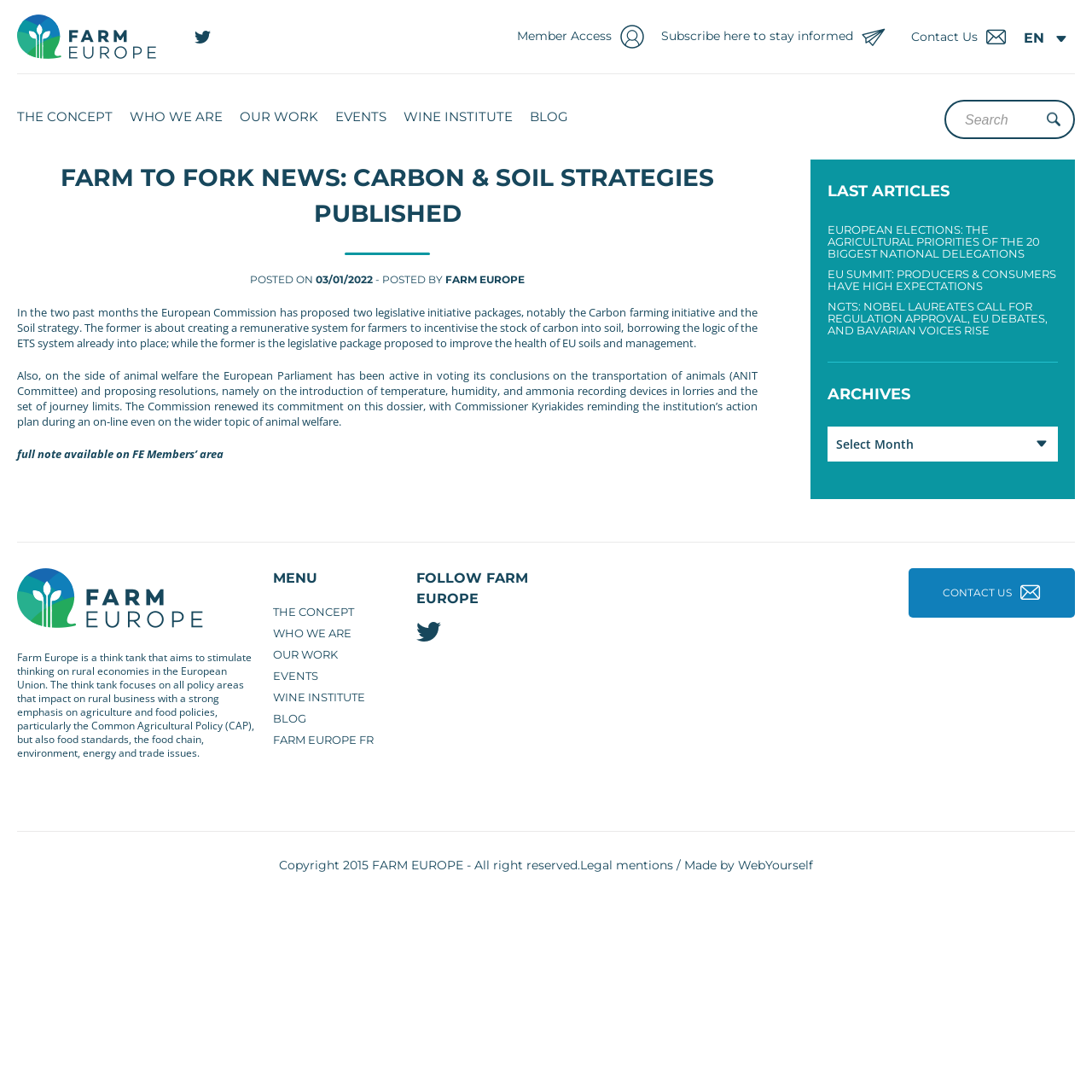Determine the bounding box coordinates of the area to click in order to meet this instruction: "Post a comment".

None